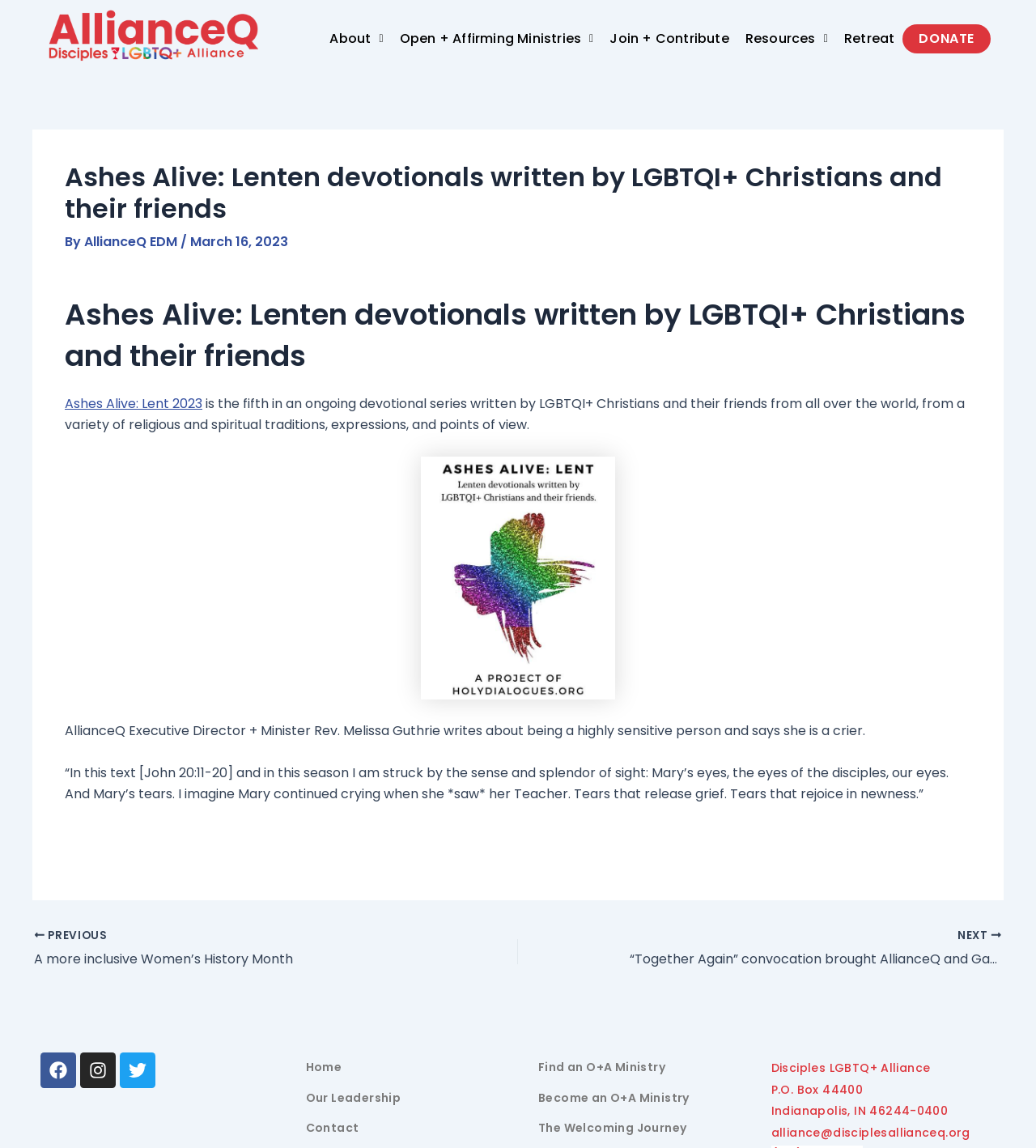Identify the bounding box coordinates of the region I need to click to complete this instruction: "Open the 'Retreat' page".

[0.807, 0.018, 0.871, 0.05]